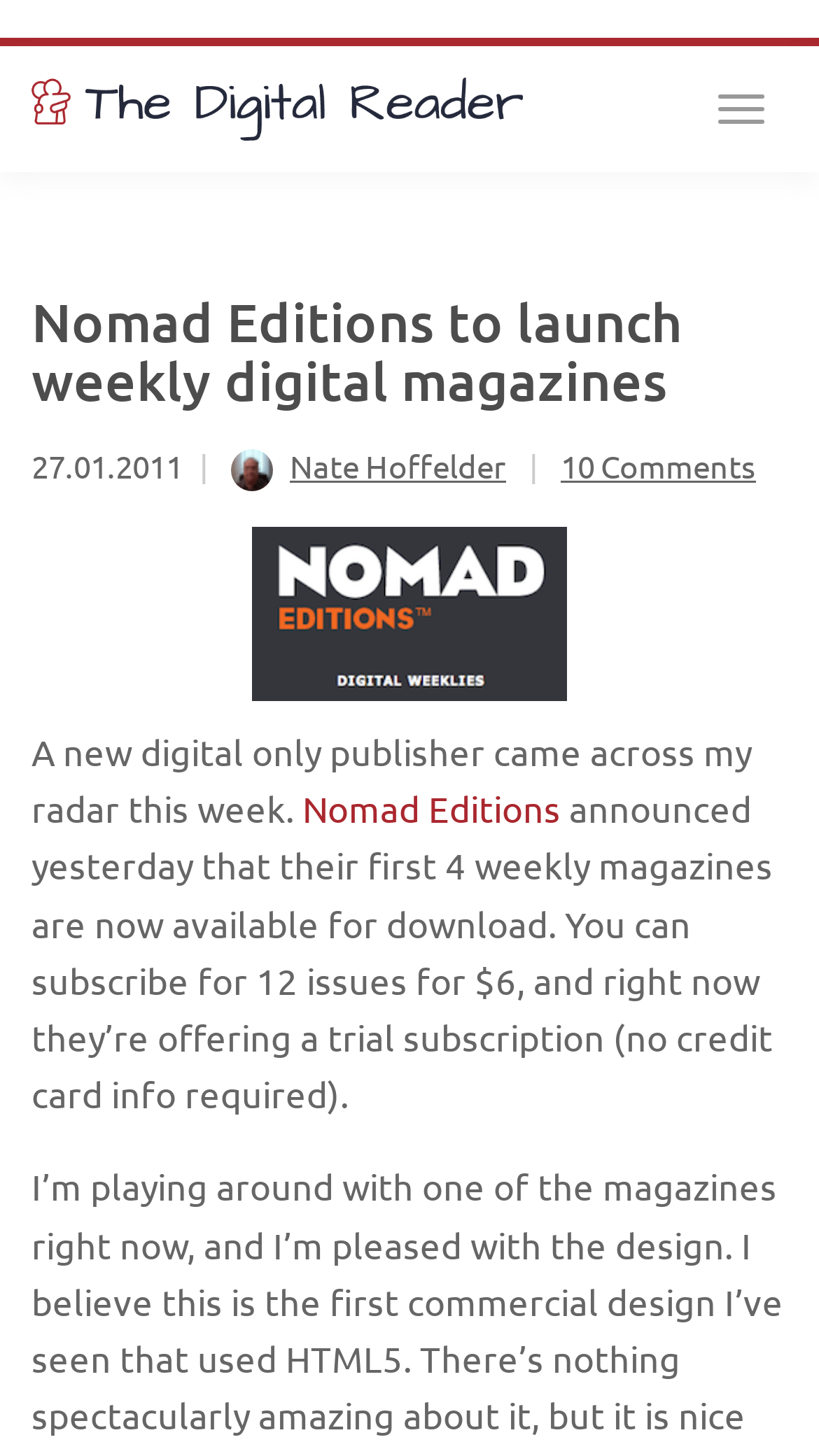Reply to the question with a single word or phrase:
What is the date of this article?

27.01.2011